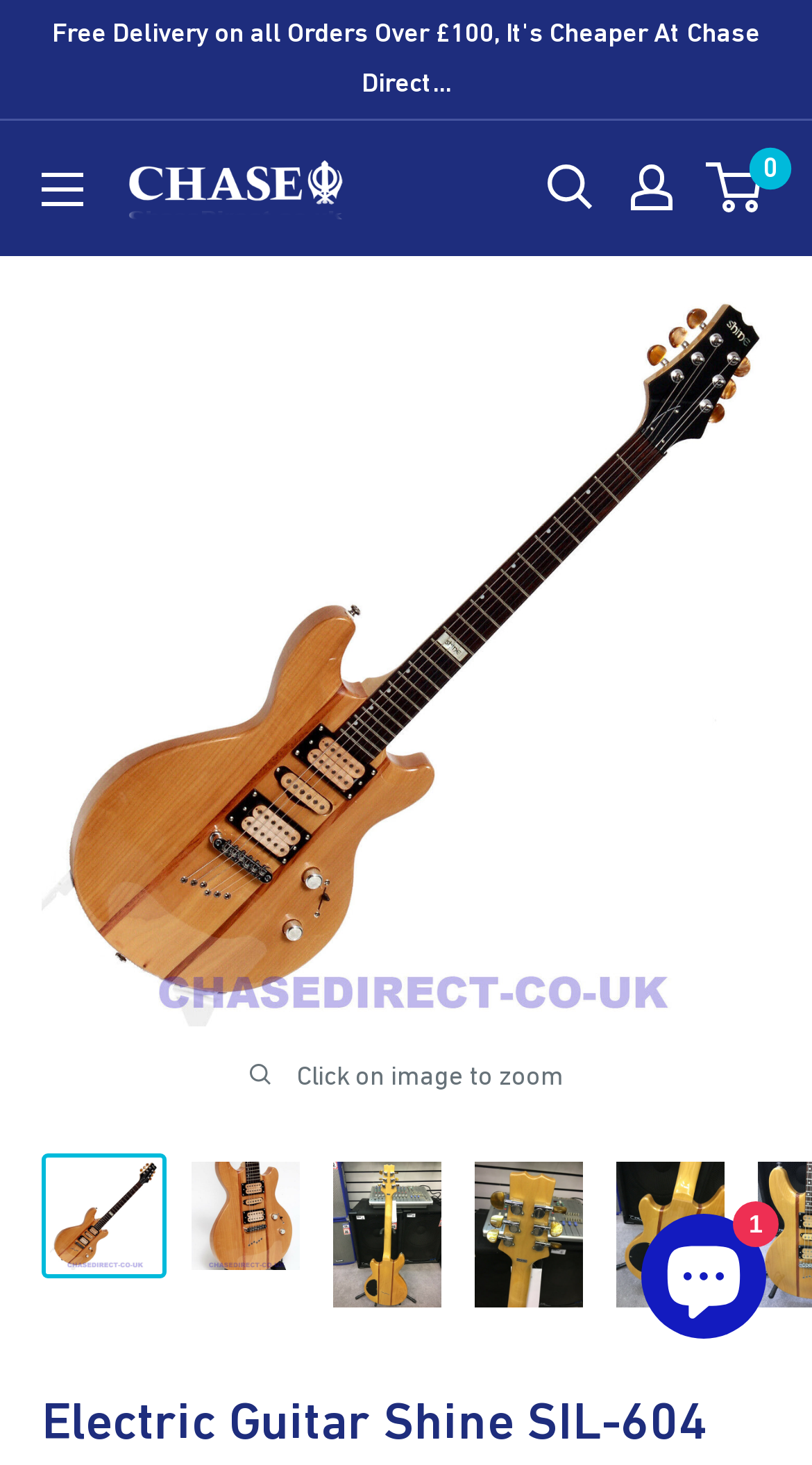Find the bounding box coordinates of the element you need to click on to perform this action: 'Search on the website'. The coordinates should be represented by four float values between 0 and 1, in the format [left, top, right, bottom].

[0.674, 0.113, 0.731, 0.144]